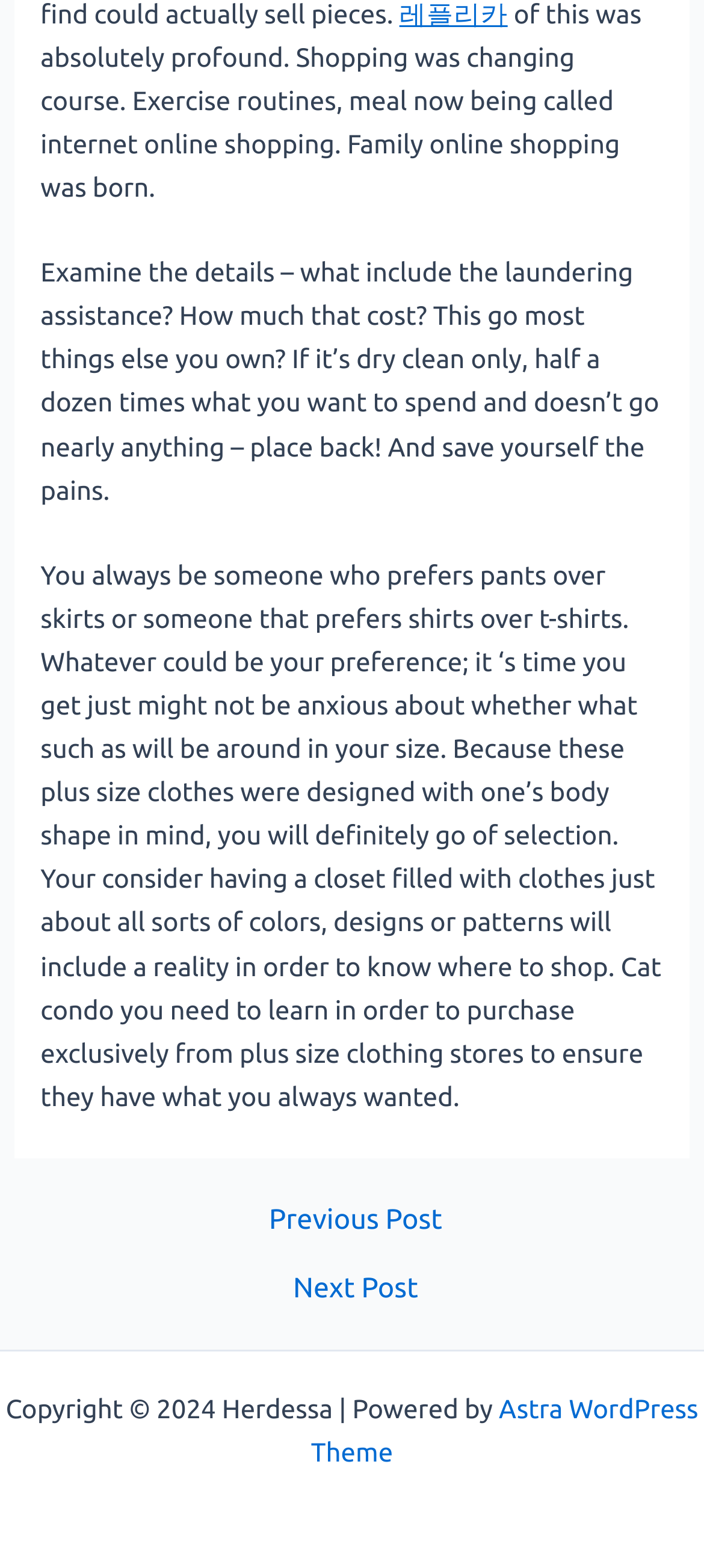For the following element description, predict the bounding box coordinates in the format (top-left x, top-left y, bottom-right x, bottom-right y). All values should be floating point numbers between 0 and 1. Description: Astra WordPress Theme

[0.442, 0.889, 0.992, 0.936]